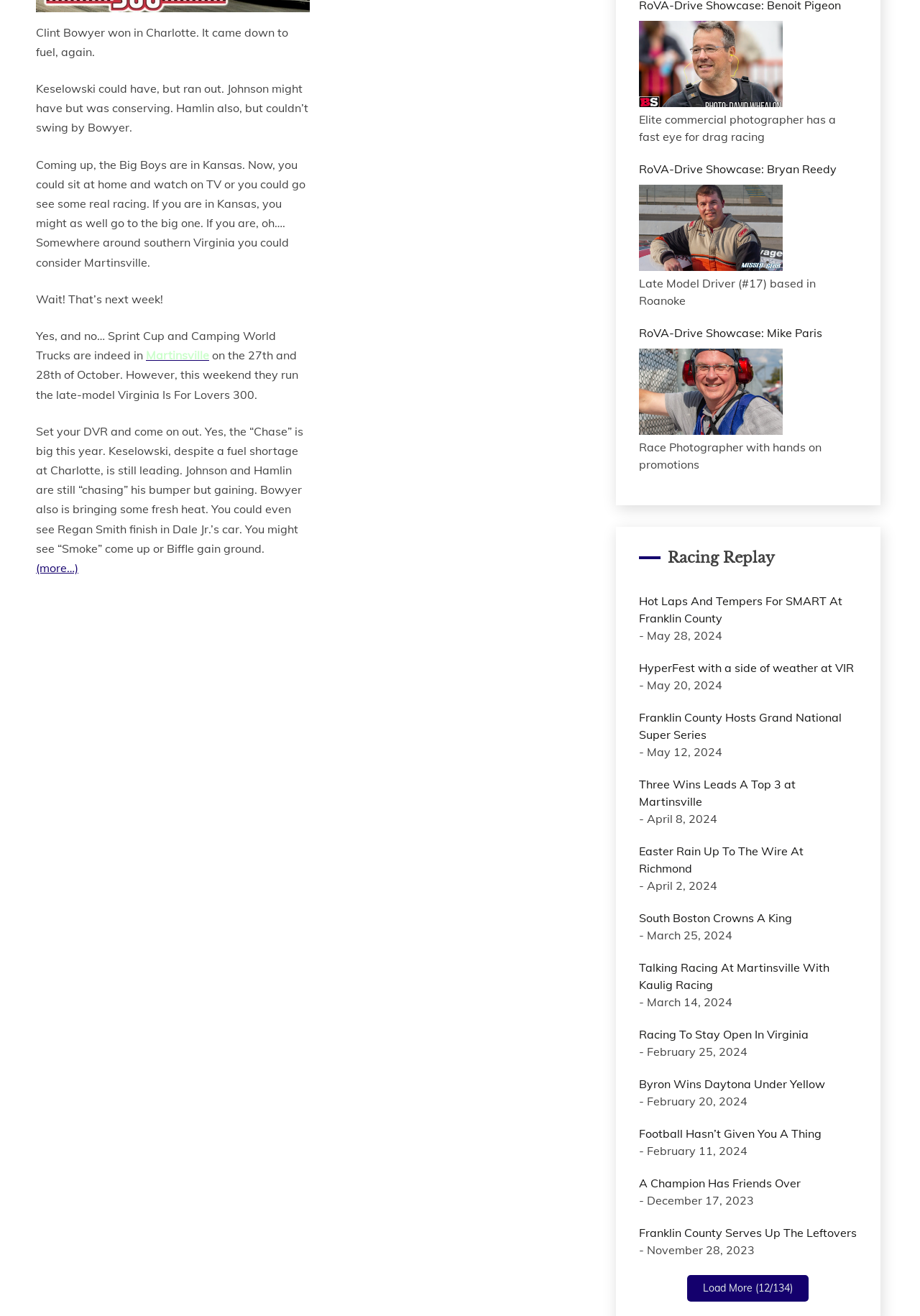Identify the bounding box of the UI element described as follows: "Load More (12/134)". Provide the coordinates as four float numbers in the range of 0 to 1 [left, top, right, bottom].

[0.747, 0.969, 0.879, 0.989]